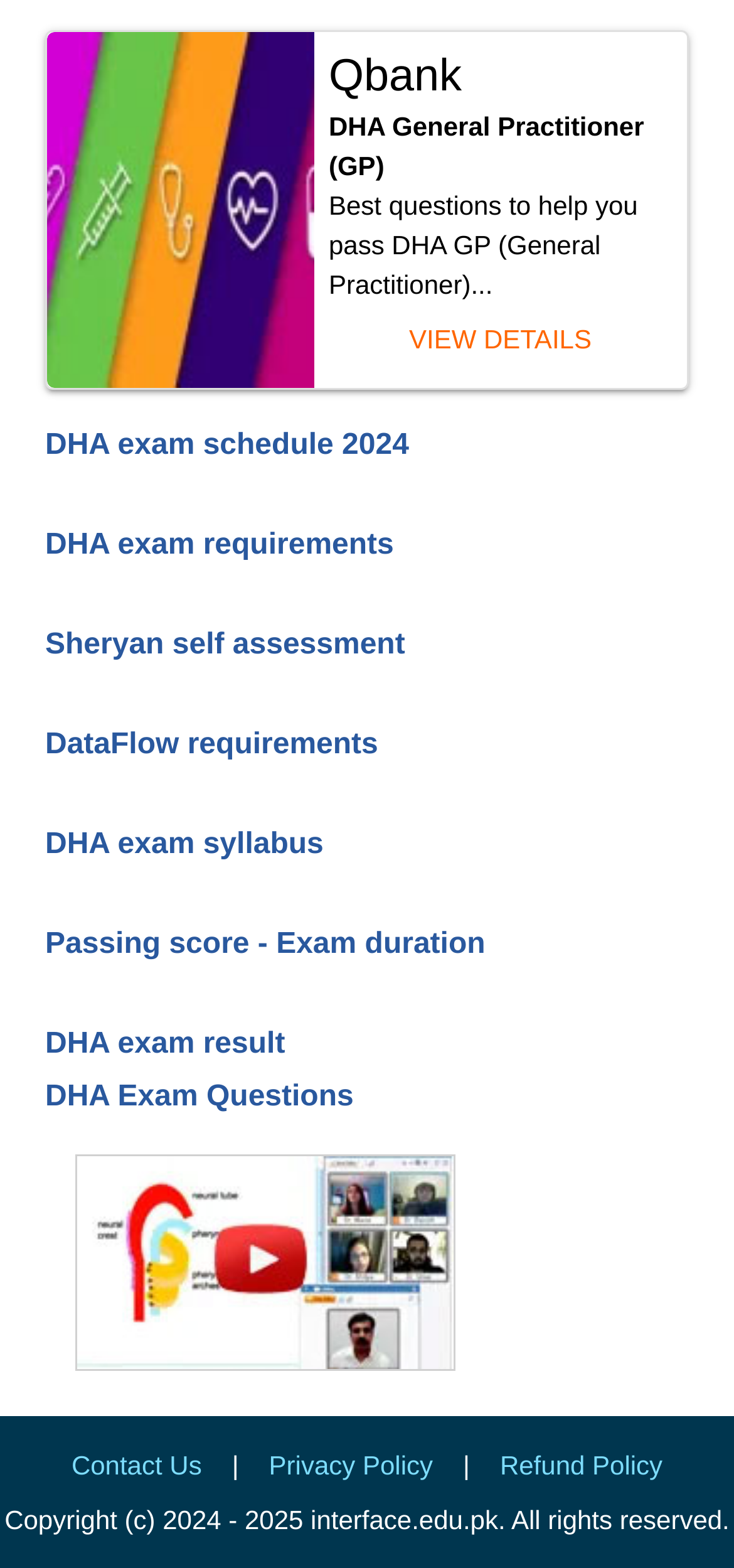What is the purpose of the 'VIEW DETAILS' link?
Please craft a detailed and exhaustive response to the question.

The 'VIEW DETAILS' link is located below the 'Qbank' text, which suggests that it is related to the exam. The link is likely used to view more information about the exam, such as its format, content, or requirements.